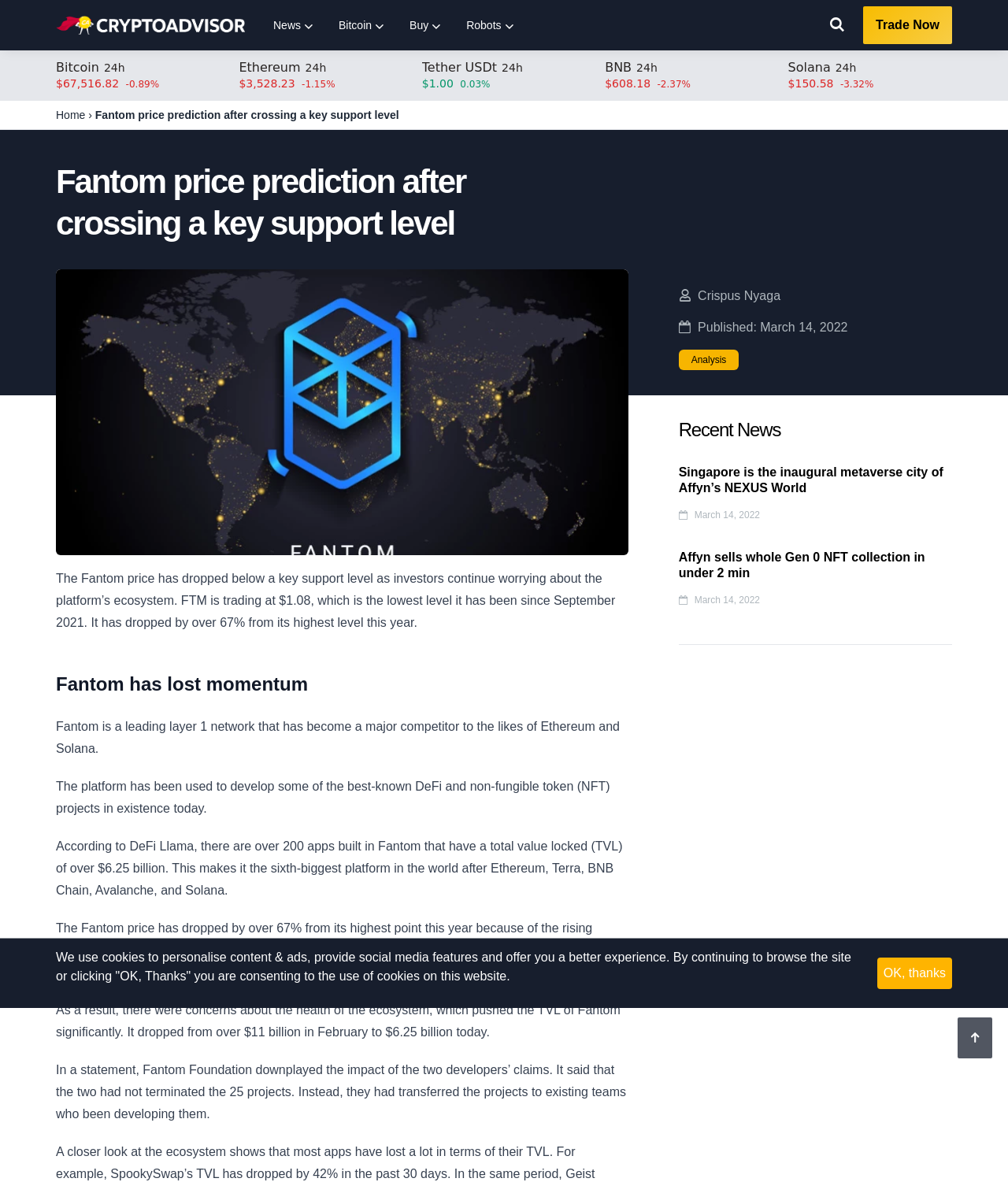Identify and provide the text content of the webpage's primary headline.

Fantom price prediction after crossing a key support level